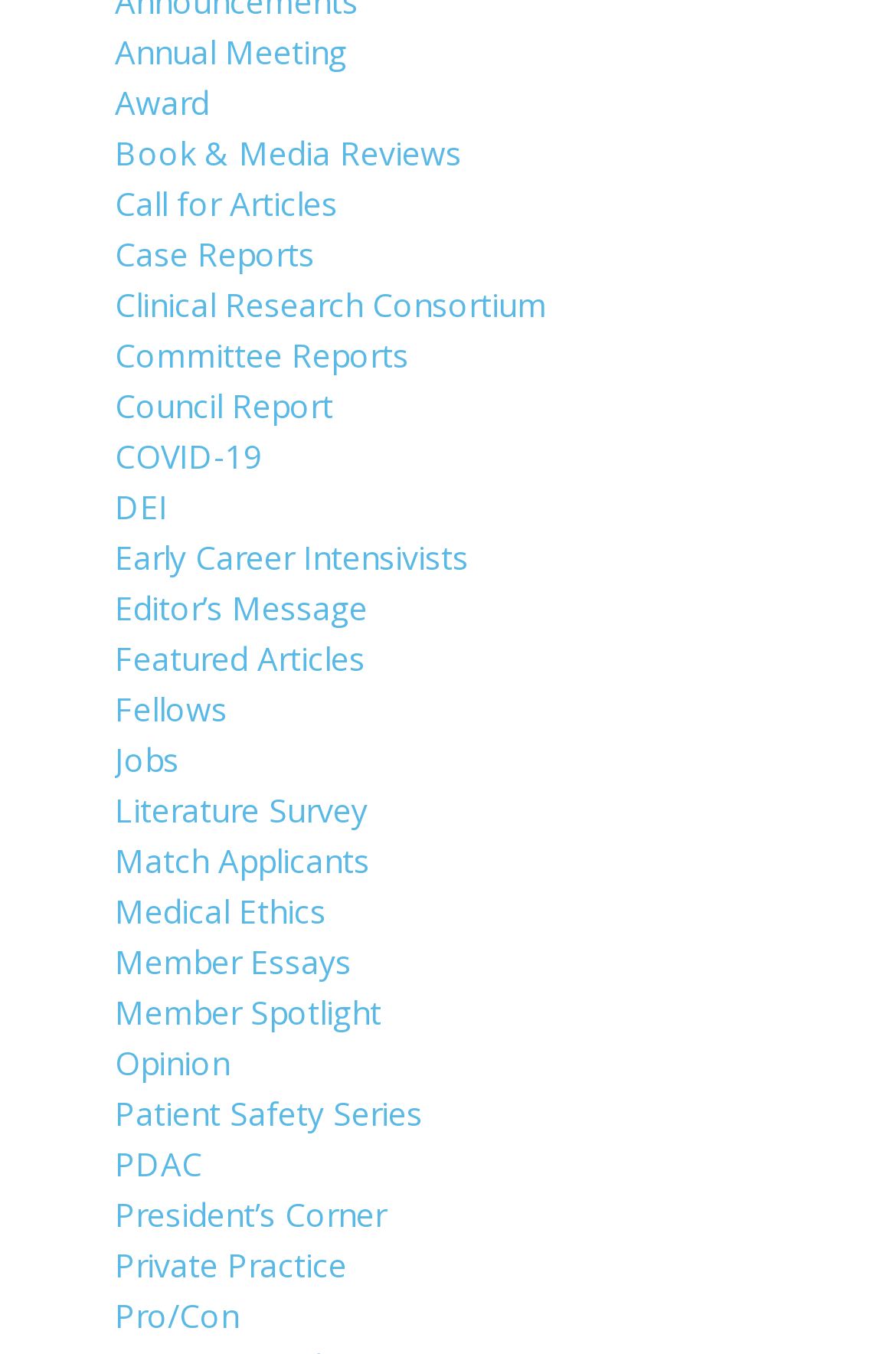Locate the bounding box coordinates of the element to click to perform the following action: 'Explore COVID-19 resources'. The coordinates should be given as four float values between 0 and 1, in the form of [left, top, right, bottom].

[0.128, 0.321, 0.292, 0.354]